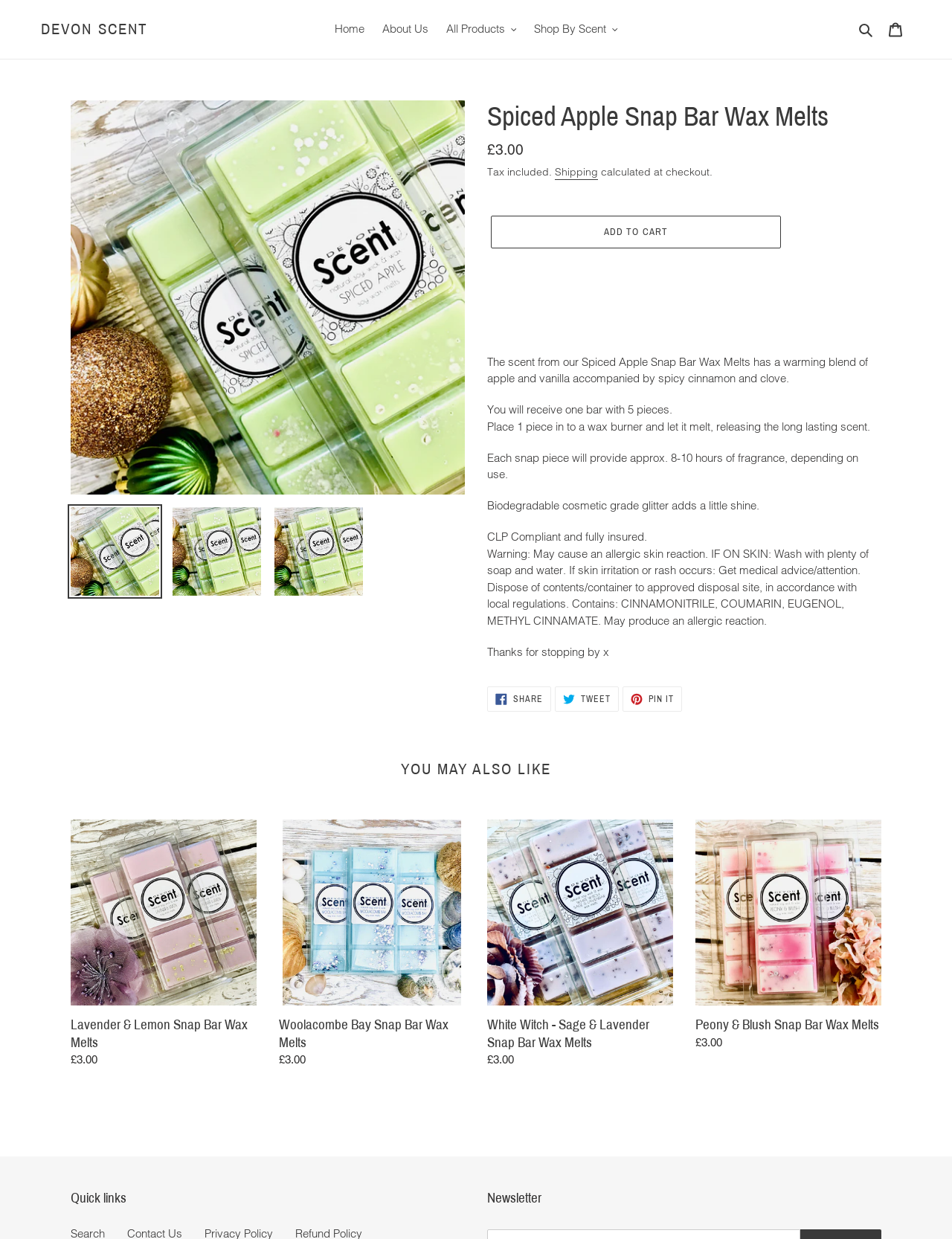Pinpoint the bounding box coordinates for the area that should be clicked to perform the following instruction: "Click on the 'Cart' link".

[0.924, 0.011, 0.957, 0.036]